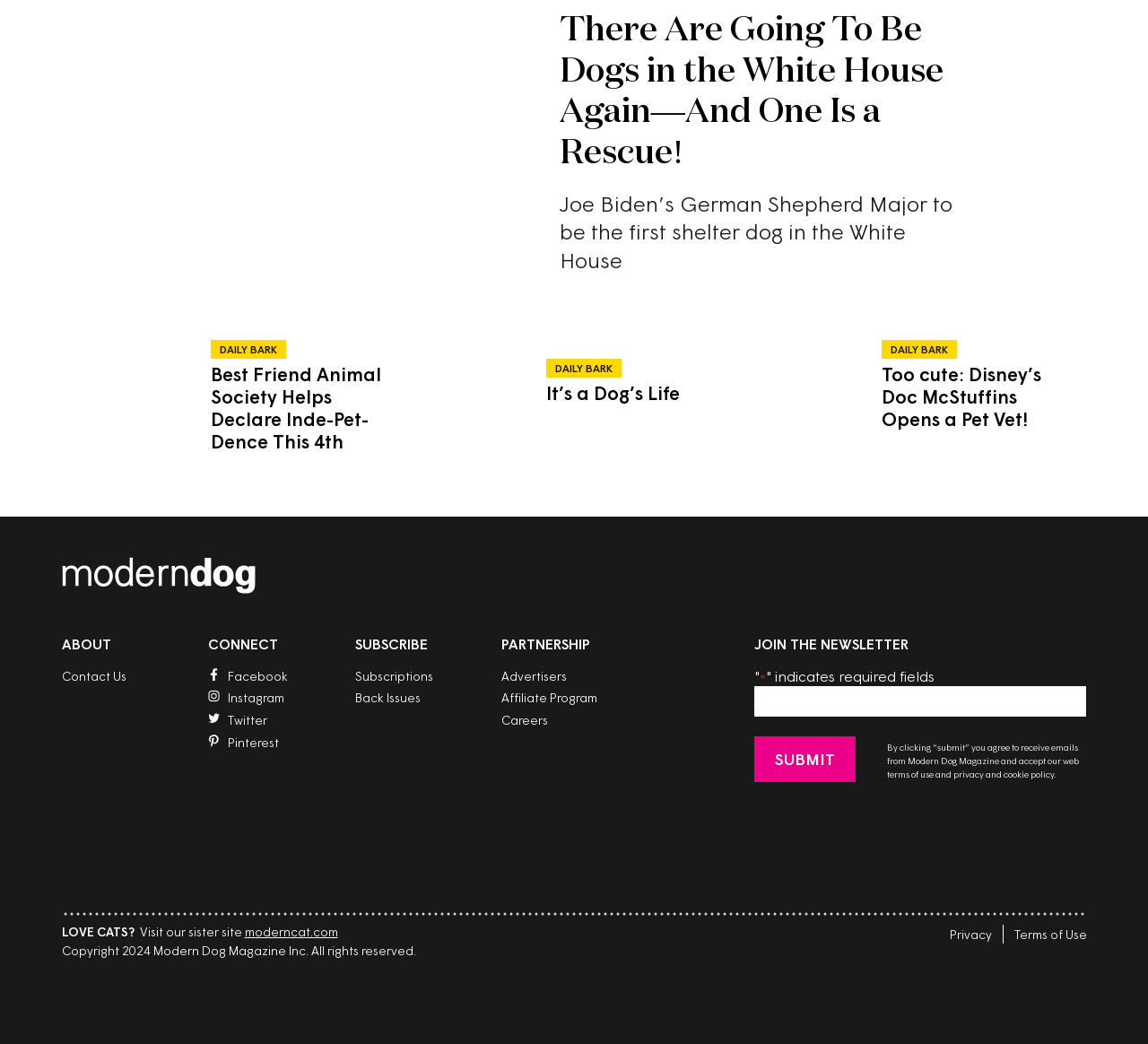How many social media platforms are linked on the webpage?
Look at the image and provide a short answer using one word or a phrase.

4